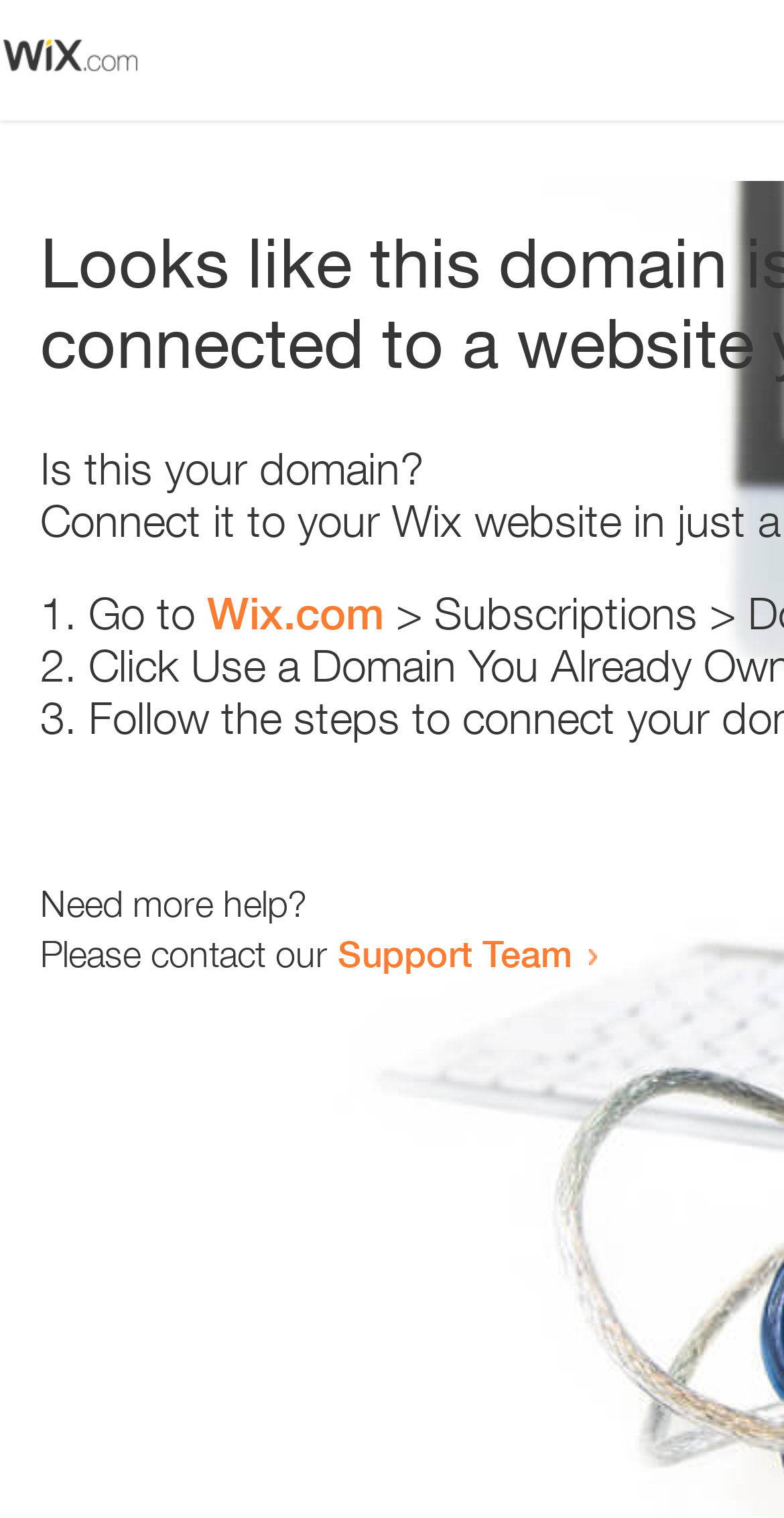Provide your answer in a single word or phrase: 
What is the main topic of this webpage?

Error